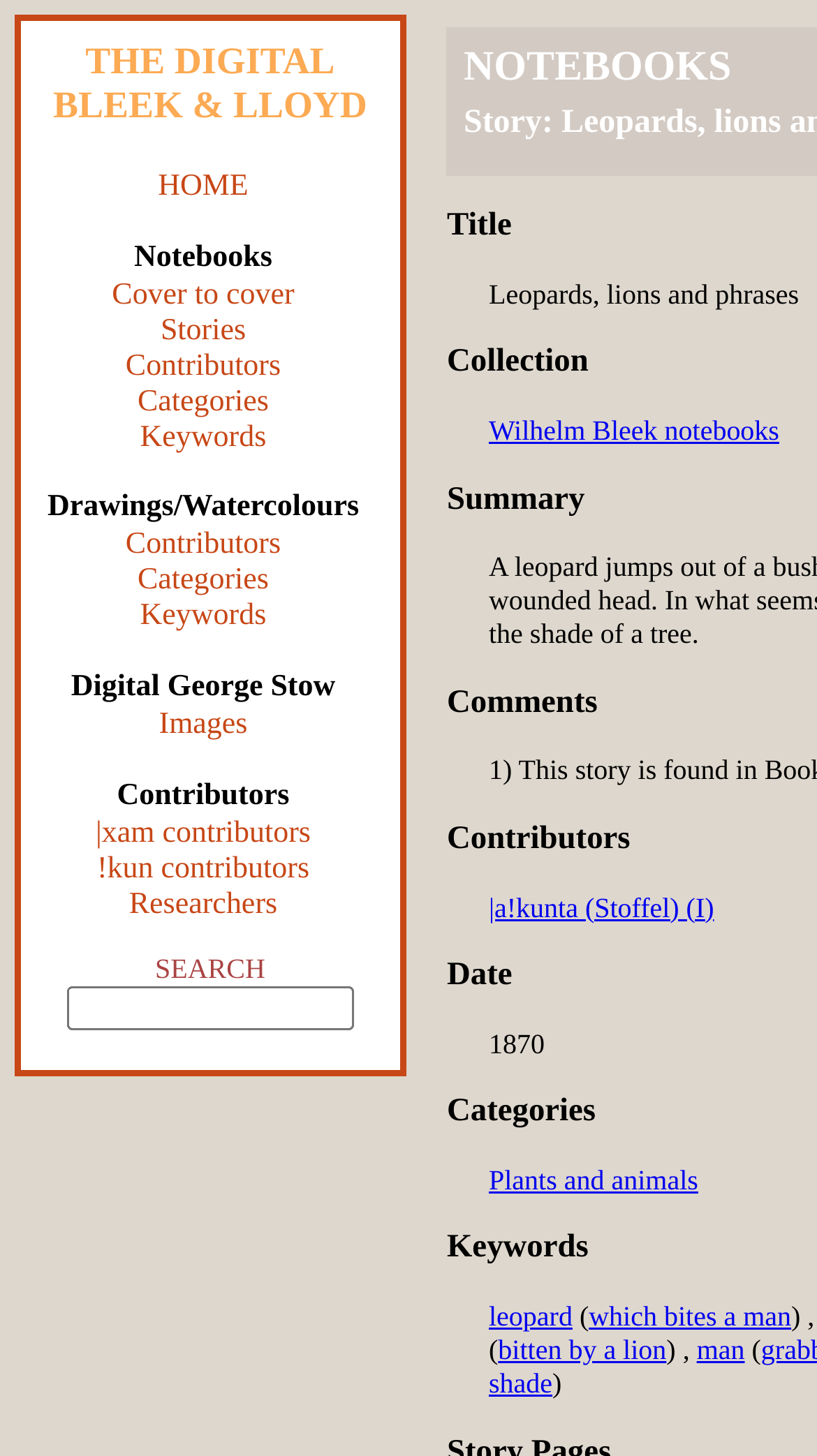Explain the contents of the webpage comprehensively.

The webpage appears to be a digital archive or library, specifically focused on the Bleek and Lloyd notebooks. At the top, there is a heading that reads "THE DIGITAL BLEEK & LLOYD". Below this heading, there is a row of links, including "HOME", "Cover to cover", "Stories", "Contributors", "Categories", and "Keywords". These links are aligned horizontally and take up a significant portion of the top section of the page.

Below the links, there is a section that appears to be a table of contents or an index. This section includes several links and static text elements, organized into two columns. The left column includes links to "Drawings/Watercolours", "Contributors", "Categories", and "Keywords", as well as a static text element that reads "Digital George Stow". The right column includes links to "Images", "!xam contributors", "!kun contributors", and "Researchers", as well as a static text element that reads "SEARCH" and a textbox.

On the right side of the page, there is a separate section that appears to be a list of related stories or entries. This section includes links to "Wilhelm Bleek notebooks", "|a!kunta (Stoffel) (I)", "Plants and animals", "leopard", and "bitten by a lion", as well as several static text elements that provide additional context or information. The links and text elements in this section are organized vertically, with each element stacked below the previous one.

Overall, the webpage appears to be a resource for exploring the Bleek and Lloyd notebooks, with a focus on providing access to related stories, contributors, and categories. The layout is organized and easy to navigate, with clear headings and concise text.